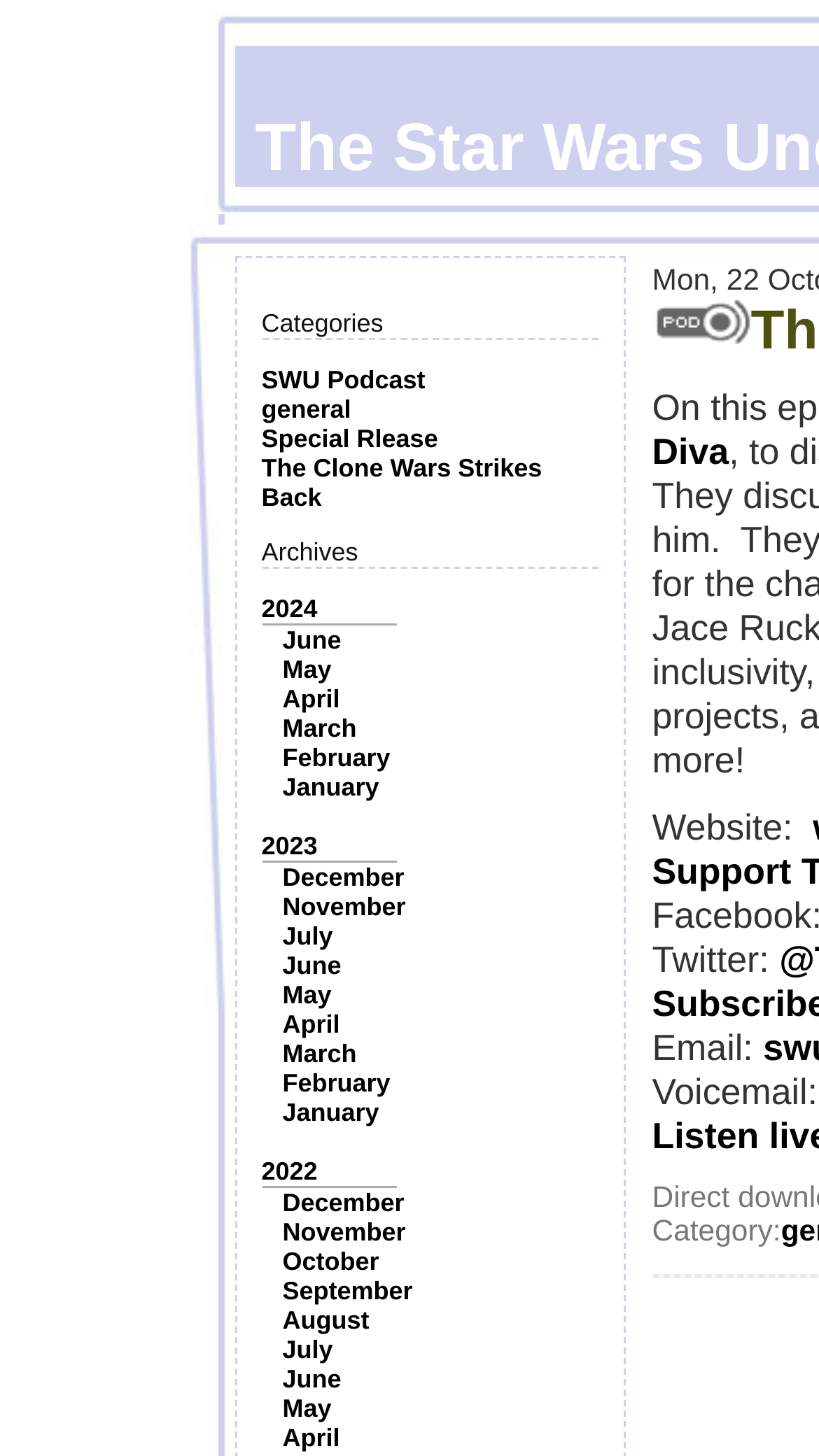Find the bounding box coordinates for the UI element that matches this description: "August".

[0.345, 0.897, 0.451, 0.917]